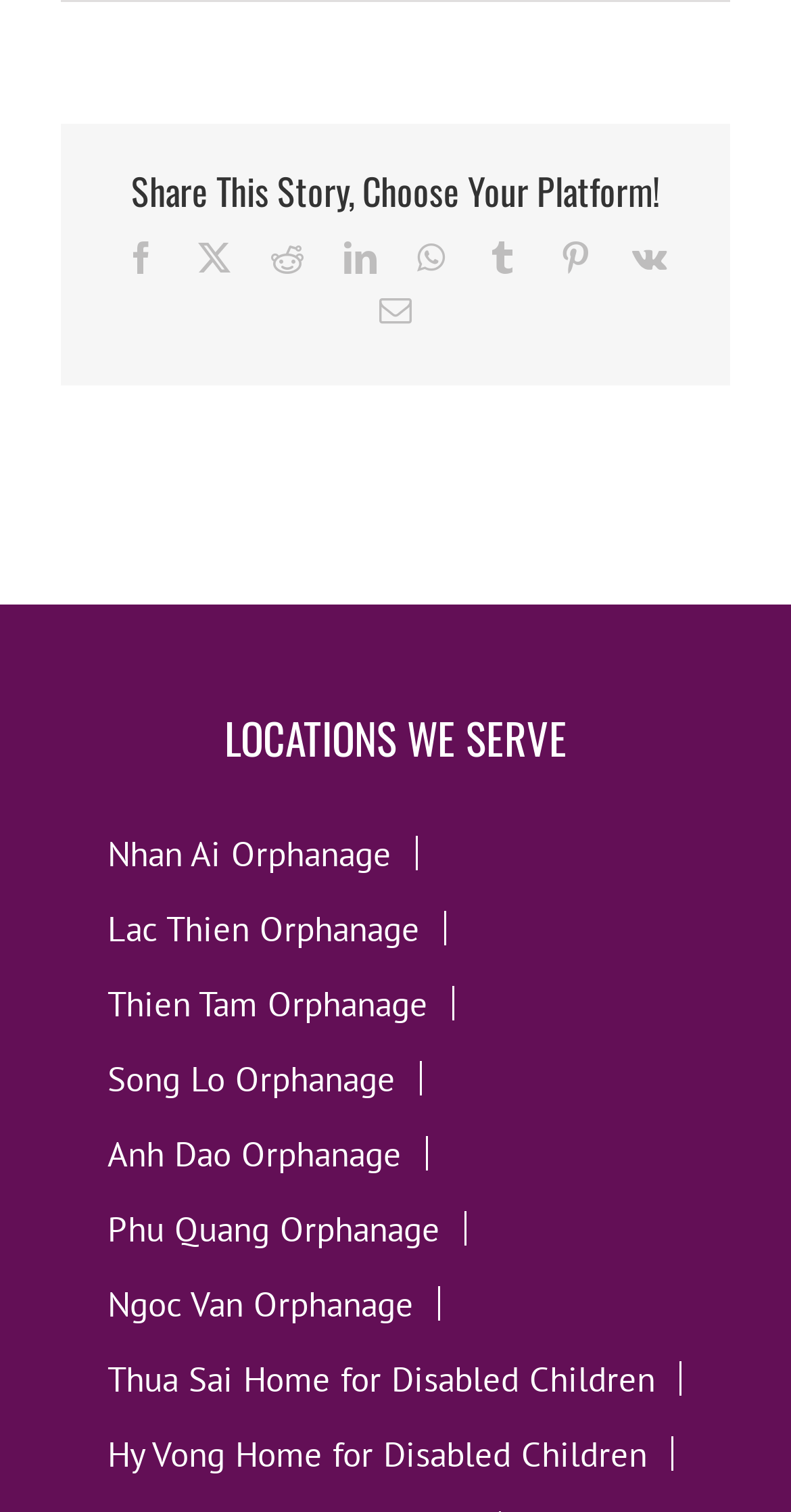Please identify the bounding box coordinates of the element that needs to be clicked to execute the following command: "Email this story". Provide the bounding box using four float numbers between 0 and 1, formatted as [left, top, right, bottom].

[0.479, 0.195, 0.521, 0.216]